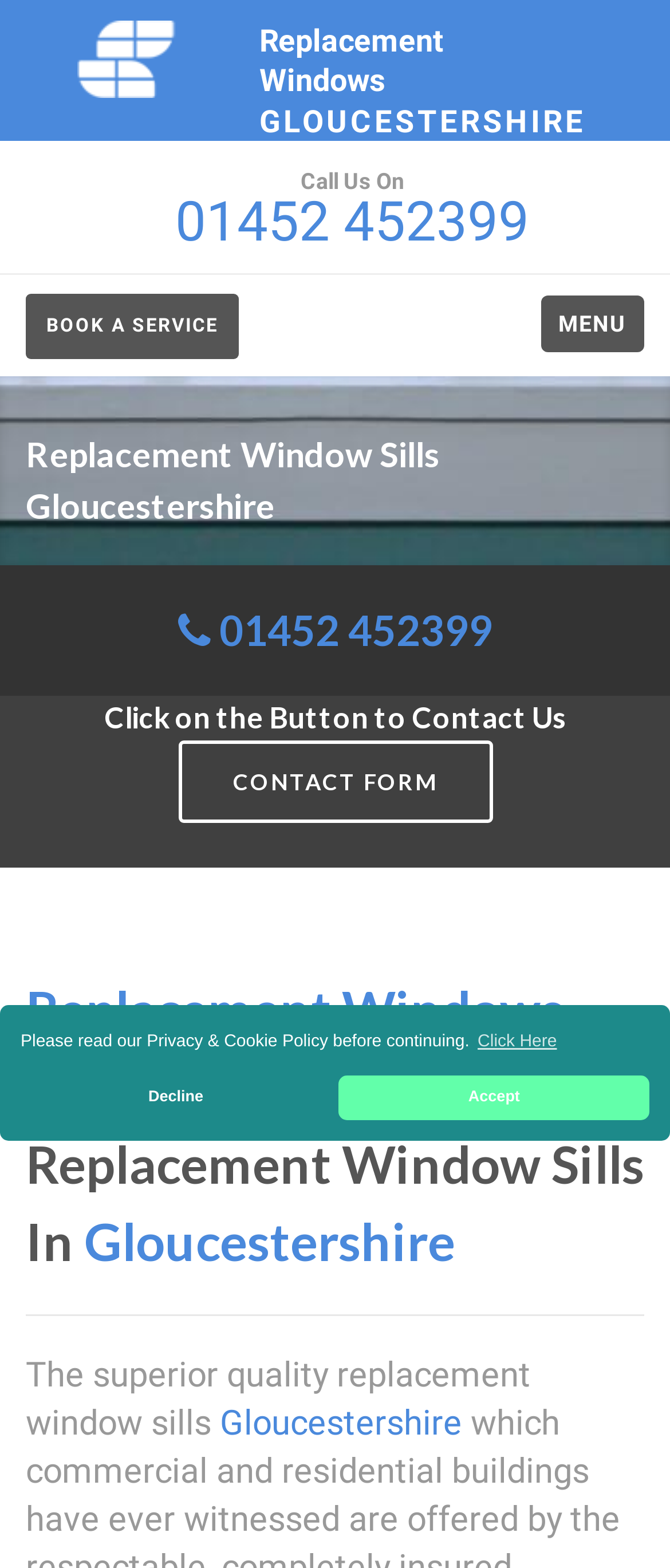Highlight the bounding box coordinates of the element that should be clicked to carry out the following instruction: "Call the phone number". The coordinates must be given as four float numbers ranging from 0 to 1, i.e., [left, top, right, bottom].

[0.327, 0.386, 0.735, 0.417]